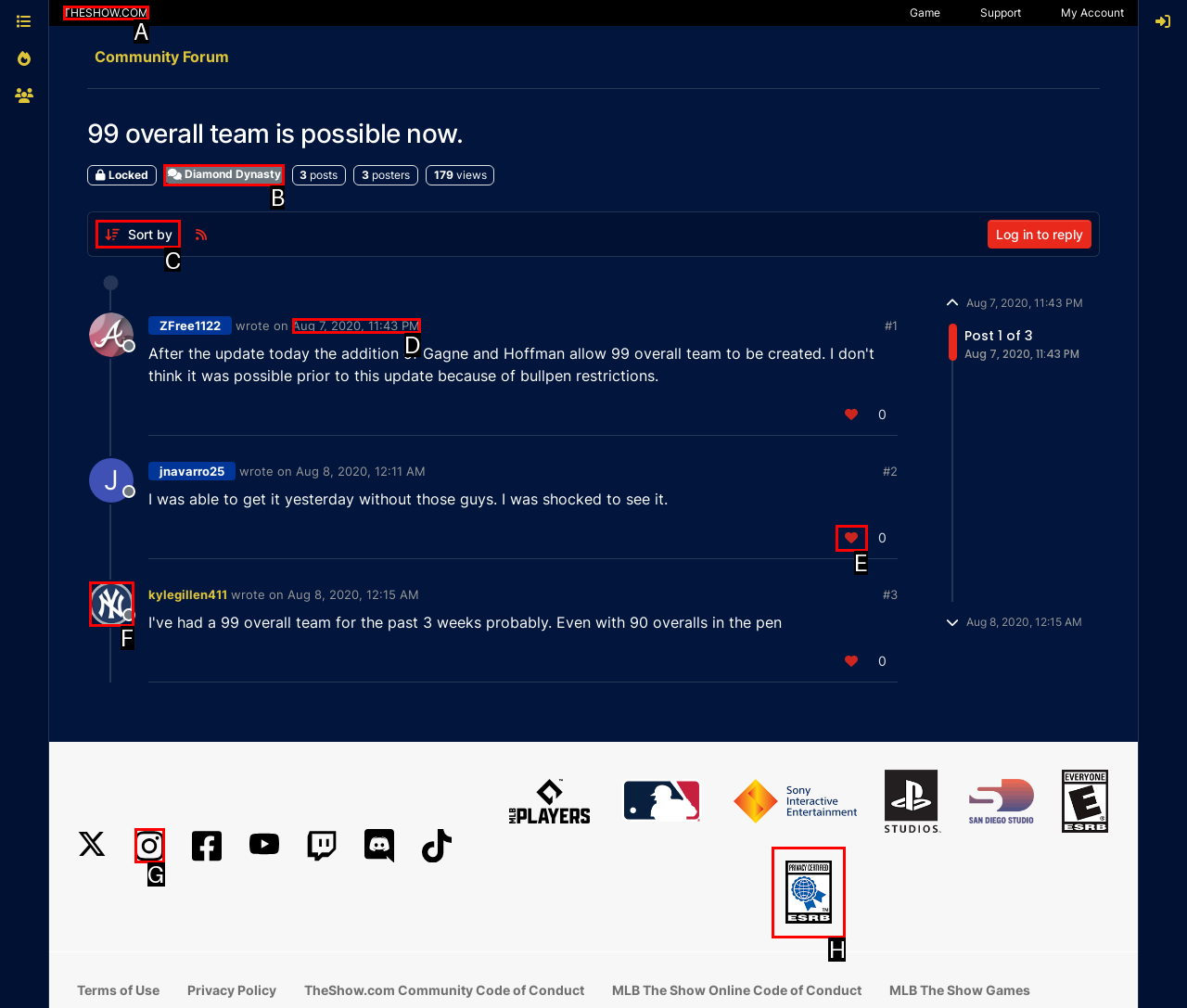Based on the description: THESHOW.COM, select the HTML element that best fits. Reply with the letter of the correct choice from the options given.

A